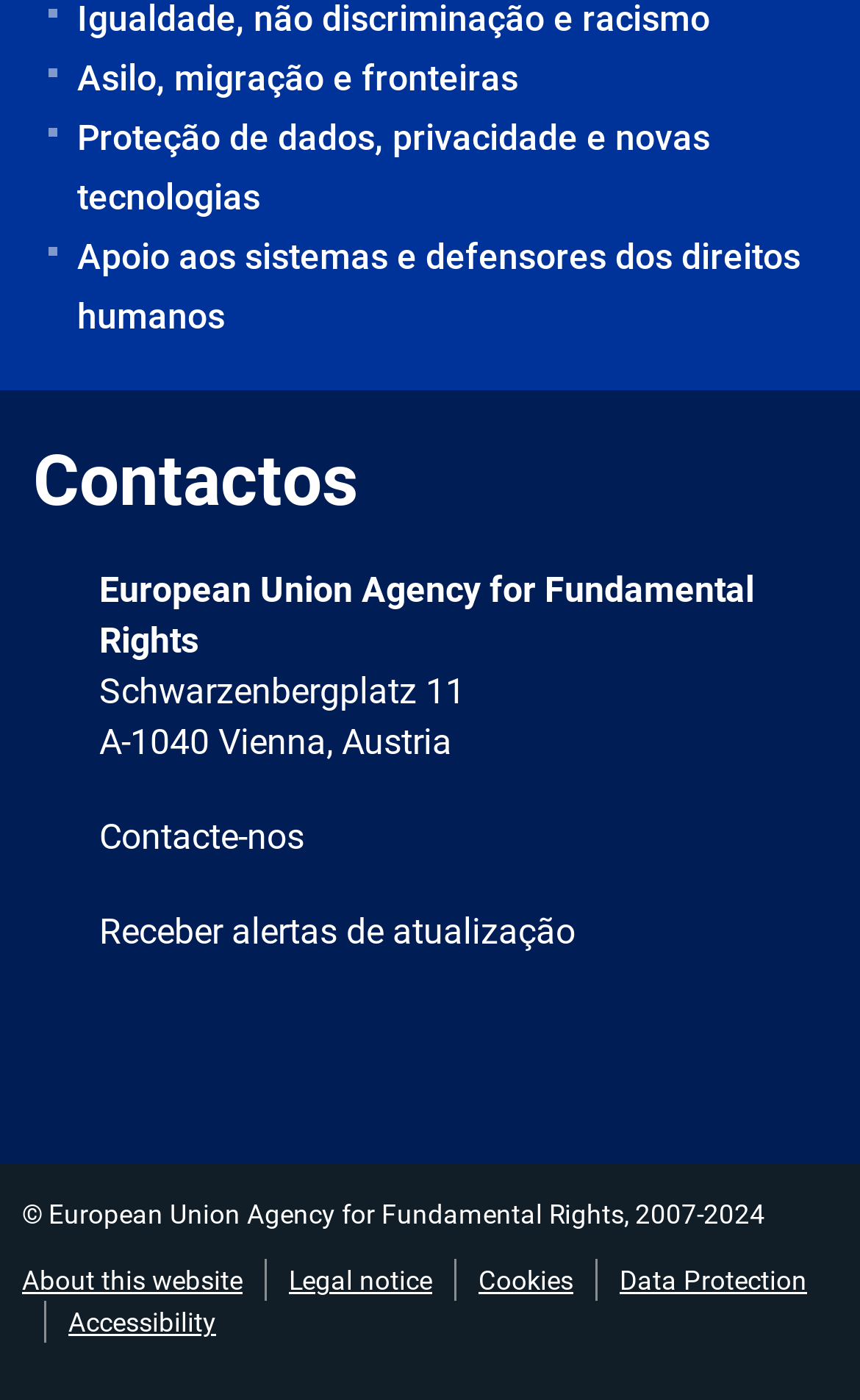Please determine the bounding box coordinates of the area that needs to be clicked to complete this task: 'Click on 'Asilo, migração e fronteiras''. The coordinates must be four float numbers between 0 and 1, formatted as [left, top, right, bottom].

[0.051, 0.035, 0.962, 0.077]